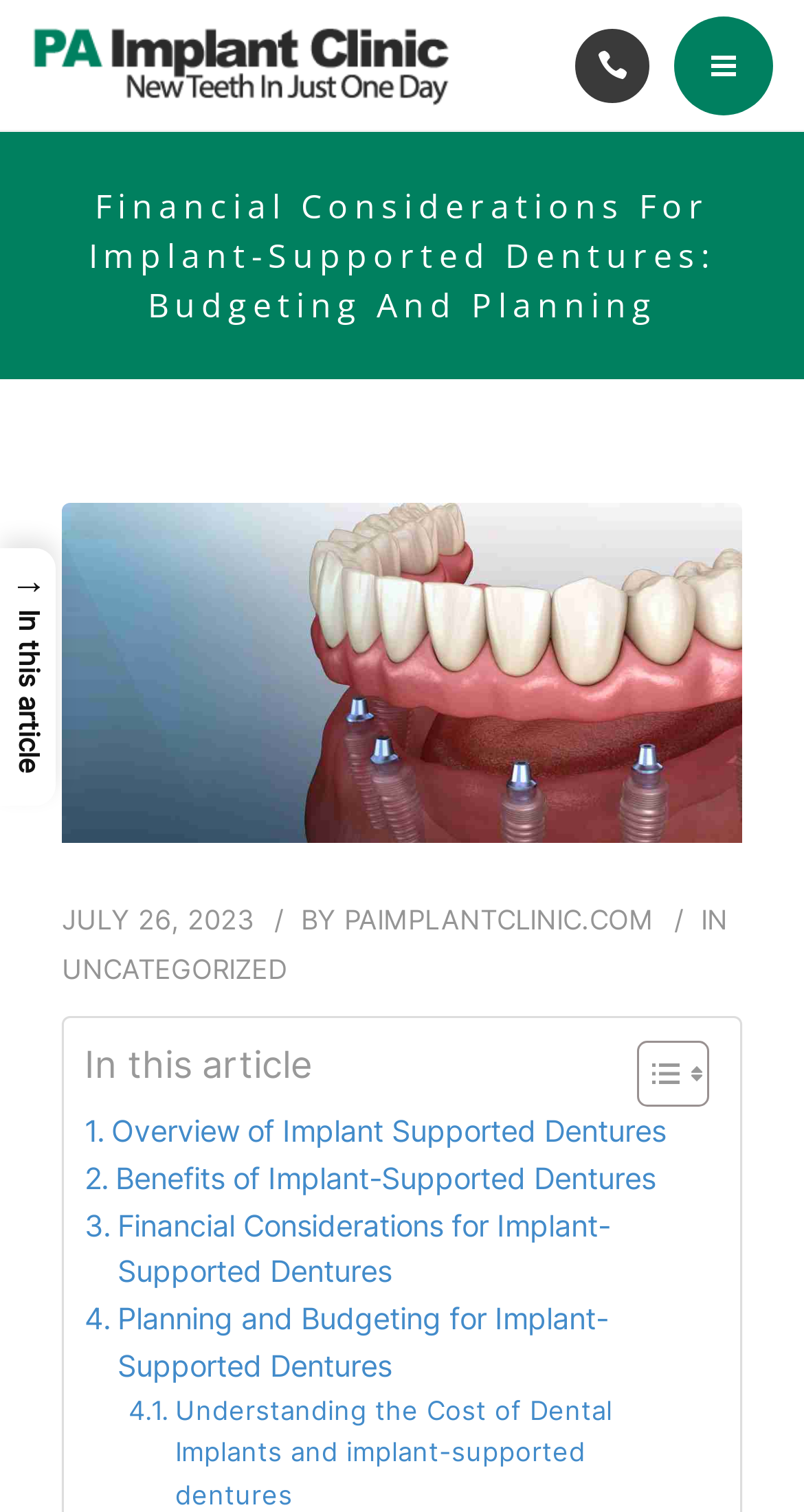Pinpoint the bounding box coordinates of the clickable element to carry out the following instruction: "Search for a keyword."

[0.062, 0.129, 0.662, 0.204]